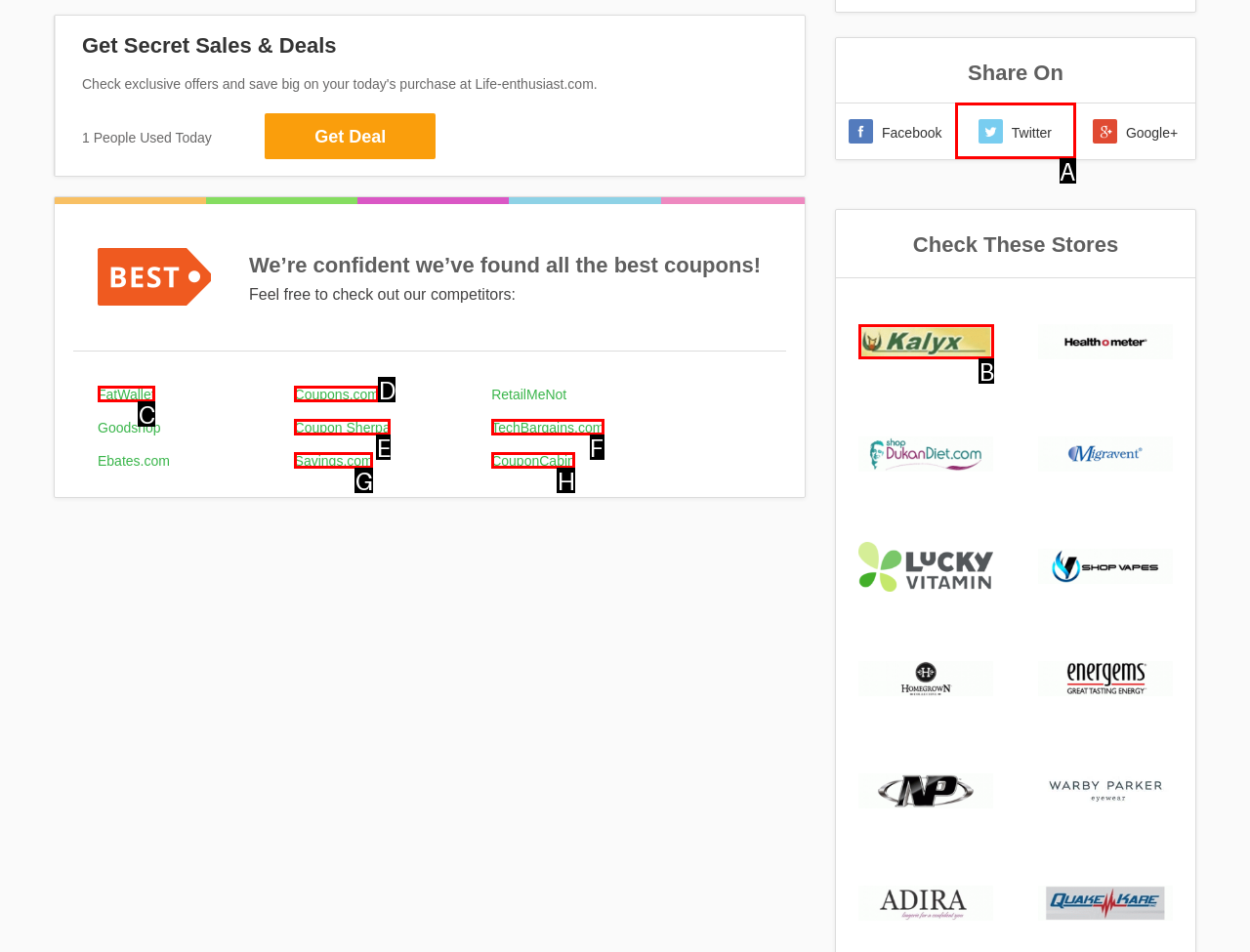Identify the HTML element you need to click to achieve the task: View Kalyx Coupon Codes. Respond with the corresponding letter of the option.

B